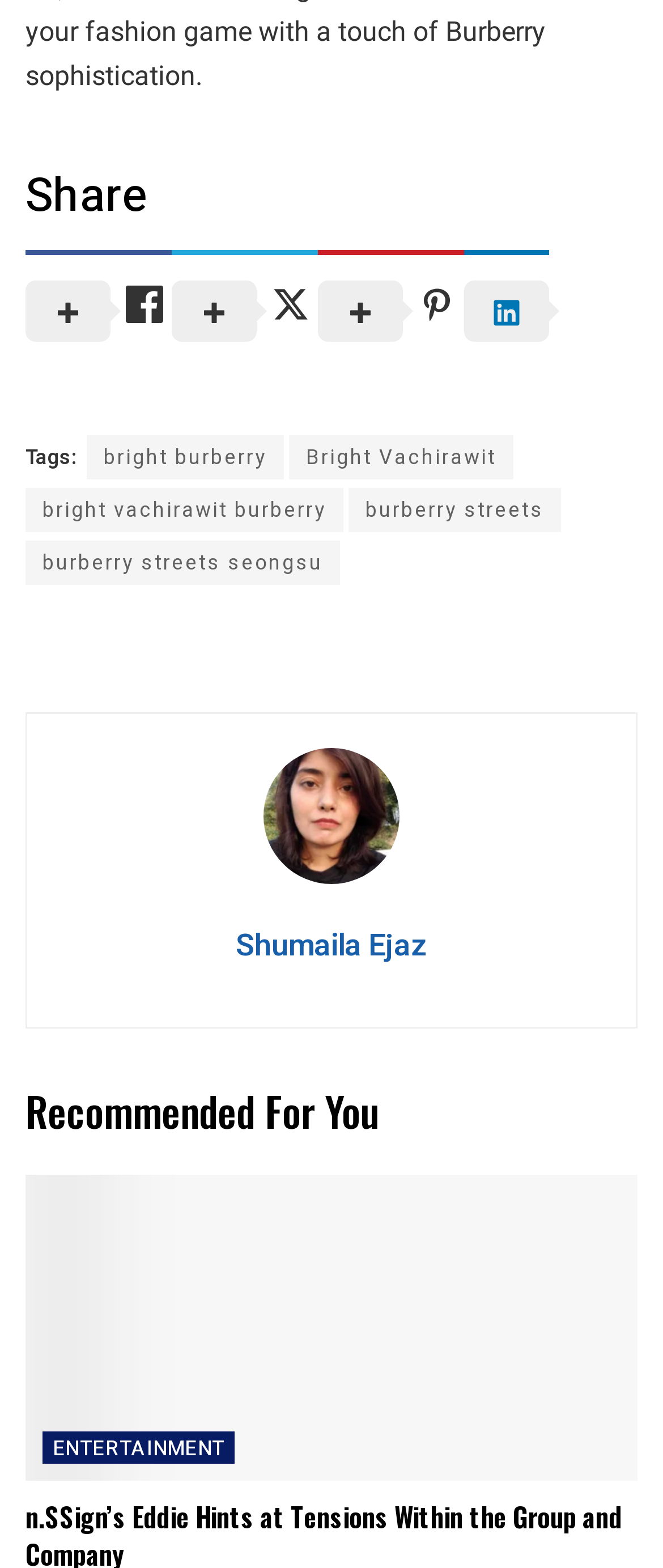Identify the bounding box coordinates of the region that should be clicked to execute the following instruction: "Click on the 'n.SSign Eddie' link".

[0.038, 0.749, 0.962, 0.944]